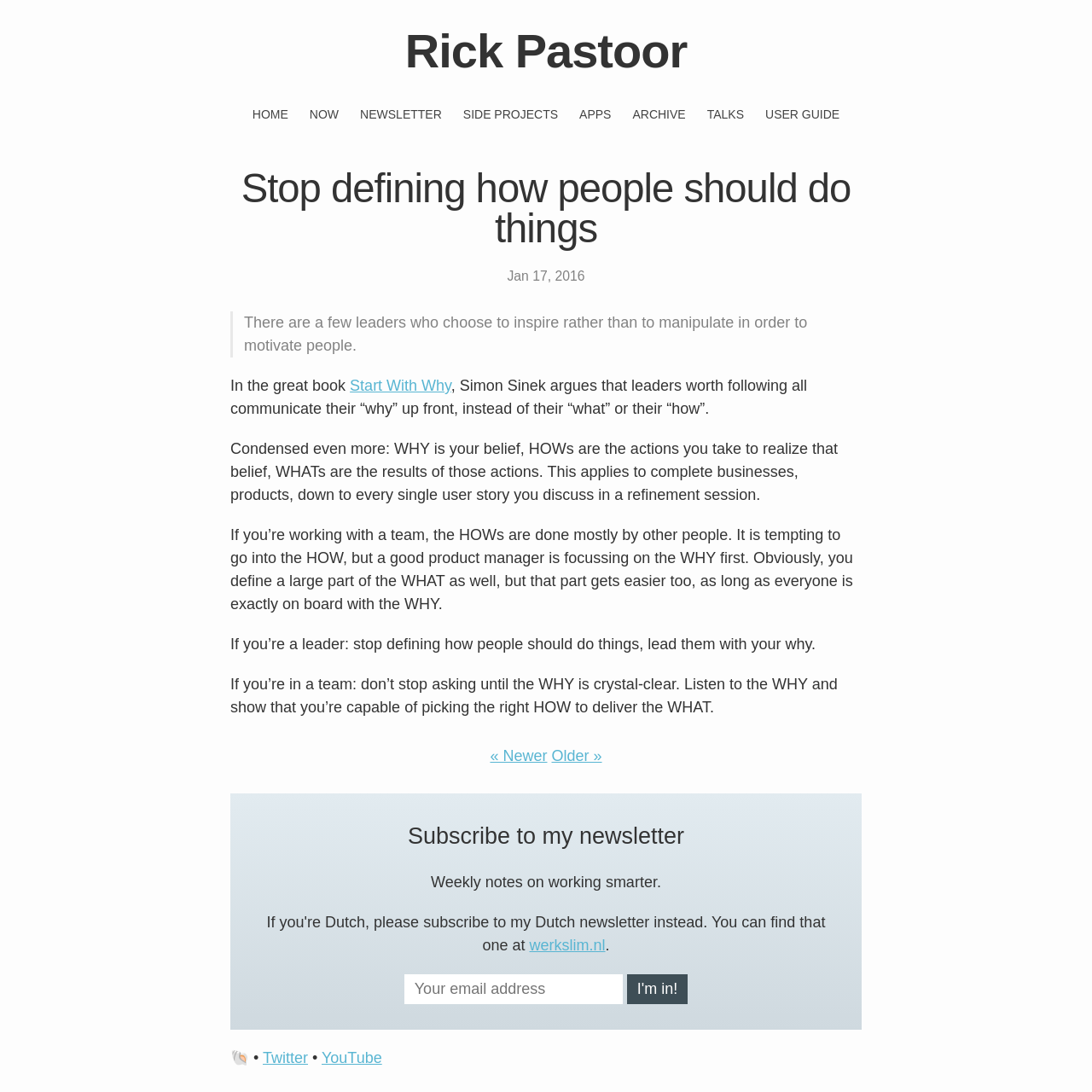For the following element description, predict the bounding box coordinates in the format (top-left x, top-left y, bottom-right x, bottom-right y). All values should be floating point numbers between 0 and 1. Description: User guide

[0.701, 0.098, 0.769, 0.111]